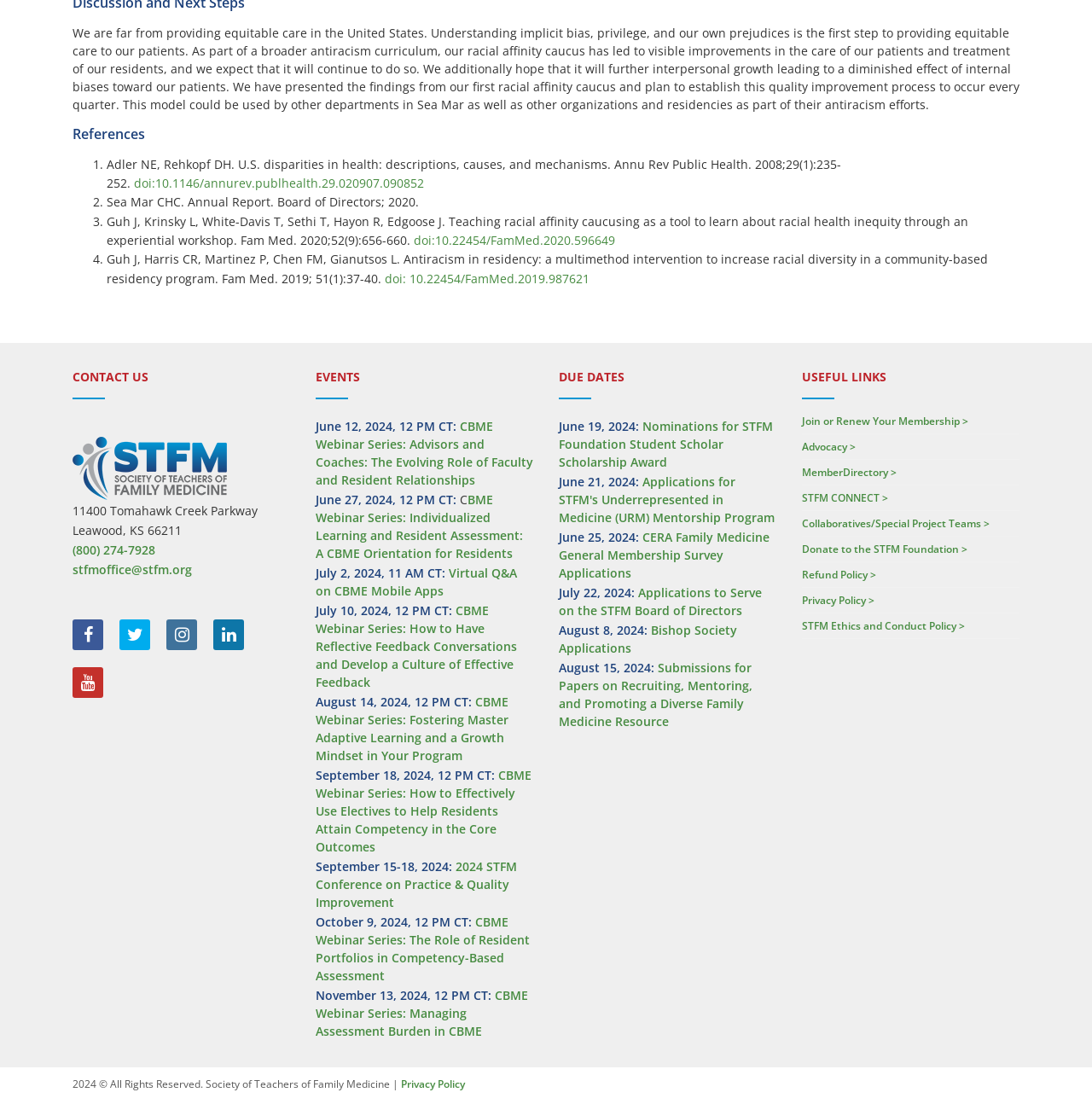Answer the following inquiry with a single word or phrase:
What is the address of the organization?

11400 Tomahawk Creek Parkway, Leawood, KS 66211